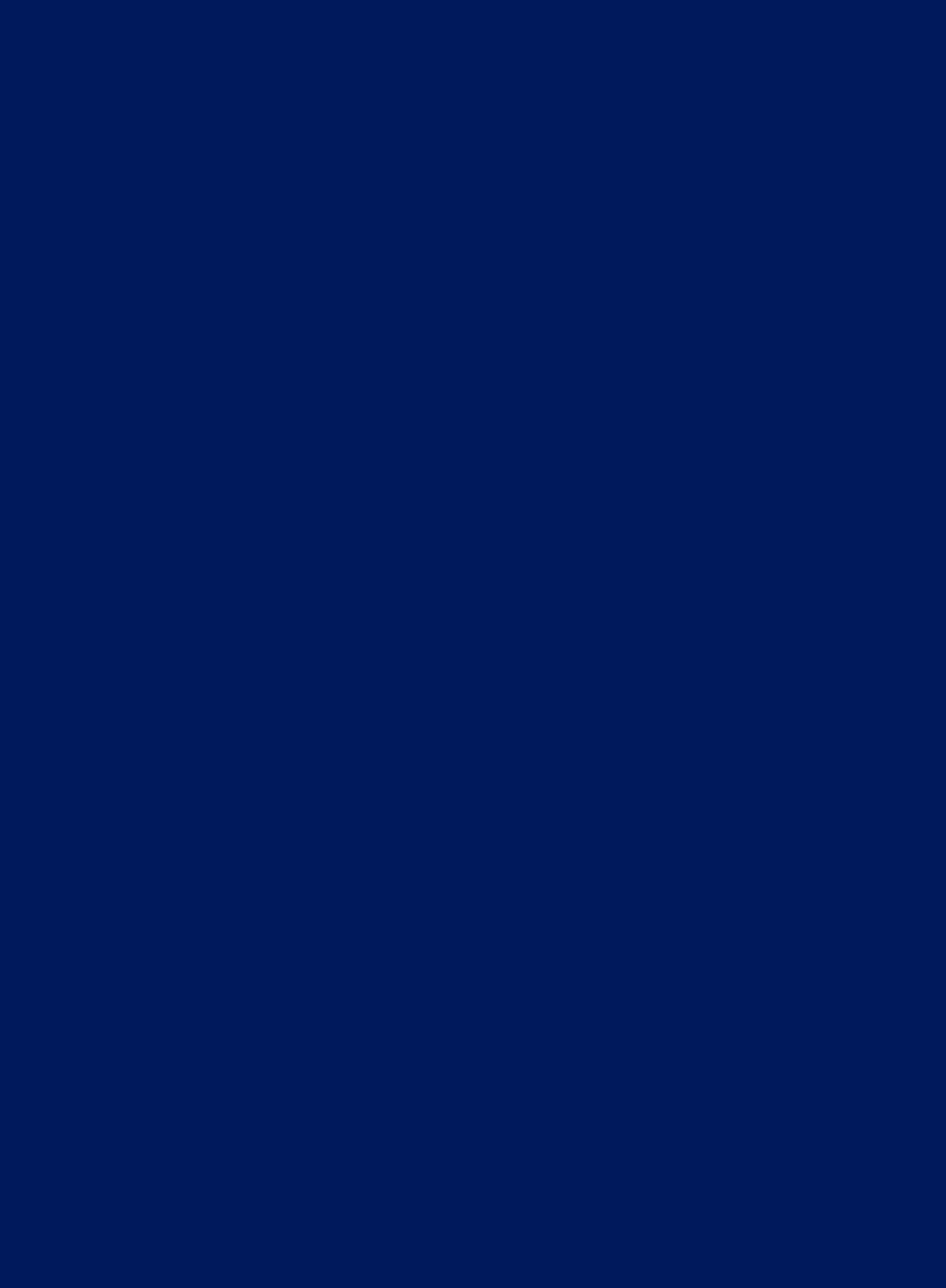With reference to the screenshot, provide a detailed response to the question below:
What are the office hours?

In the 'DETAILS:' section, we can see that the '(All hours)' is mentioned, indicating that the office is open for all hours.